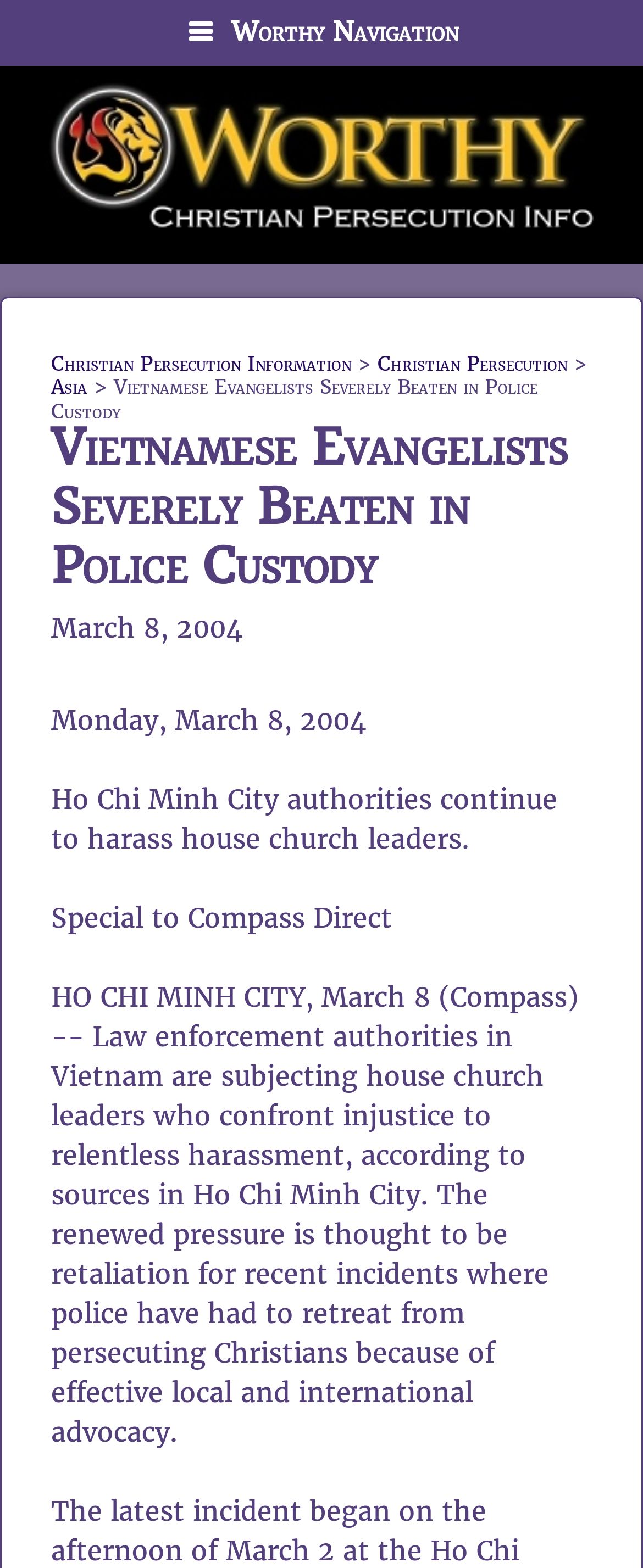What is the date of the article? From the image, respond with a single word or brief phrase.

March 8, 2004